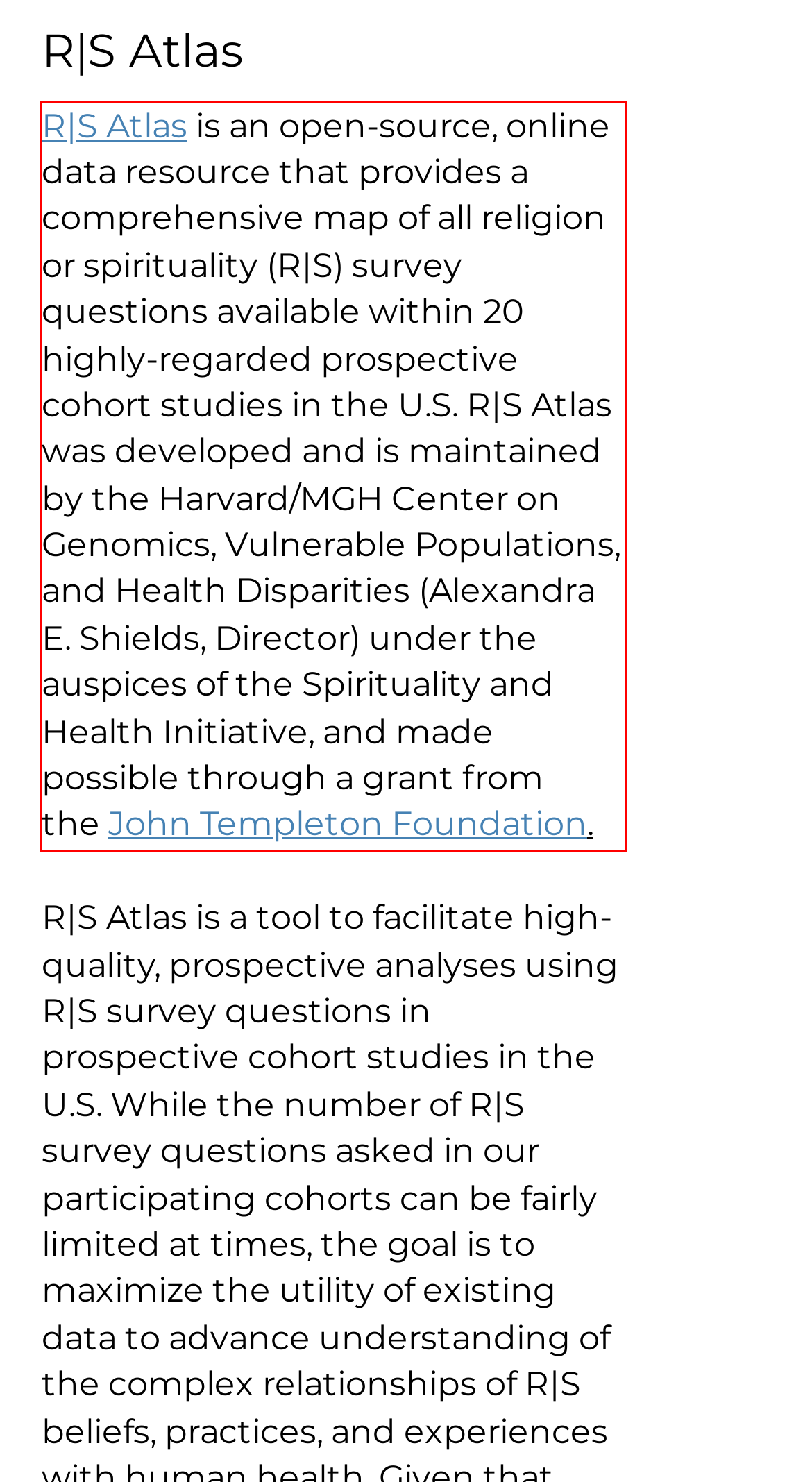You have a screenshot of a webpage with a UI element highlighted by a red bounding box. Use OCR to obtain the text within this highlighted area.

R|S Atlas is an open-source, online data resource that provides a comprehensive map of all religion or spirituality (R|S) survey questions available within 20 highly-regarded prospective cohort studies in the U.S. R|S Atlas was developed and is maintained by the Harvard/MGH Center on Genomics, Vulnerable Populations, and Health Disparities (Alexandra E. Shields, Director) under the auspices of the Spirituality and Health Initiative, and made possible through a grant from the John Templeton Foundation.